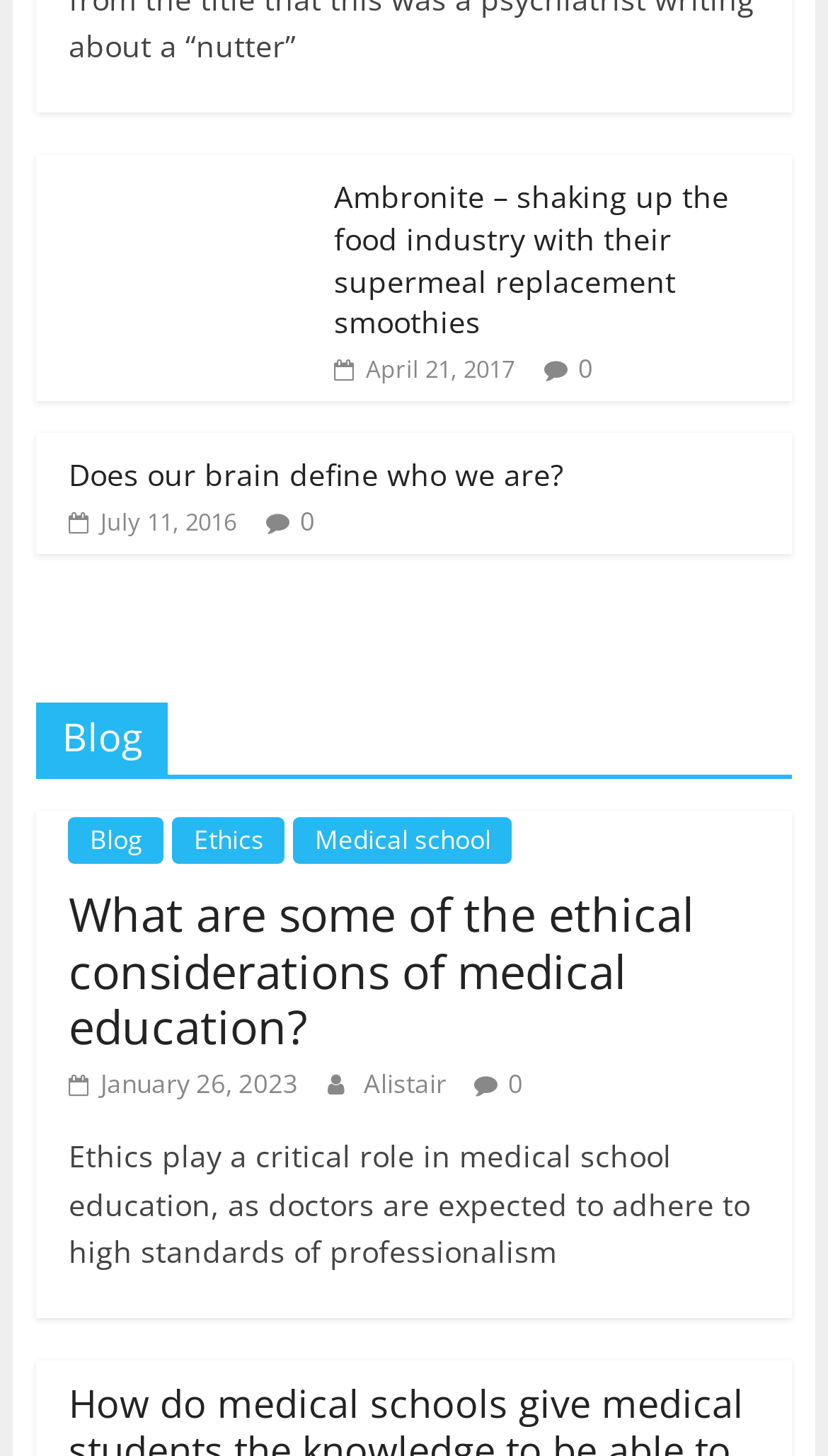Please predict the bounding box coordinates of the element's region where a click is necessary to complete the following instruction: "View the blog". The coordinates should be represented by four float numbers between 0 and 1, i.e., [left, top, right, bottom].

[0.083, 0.561, 0.198, 0.594]